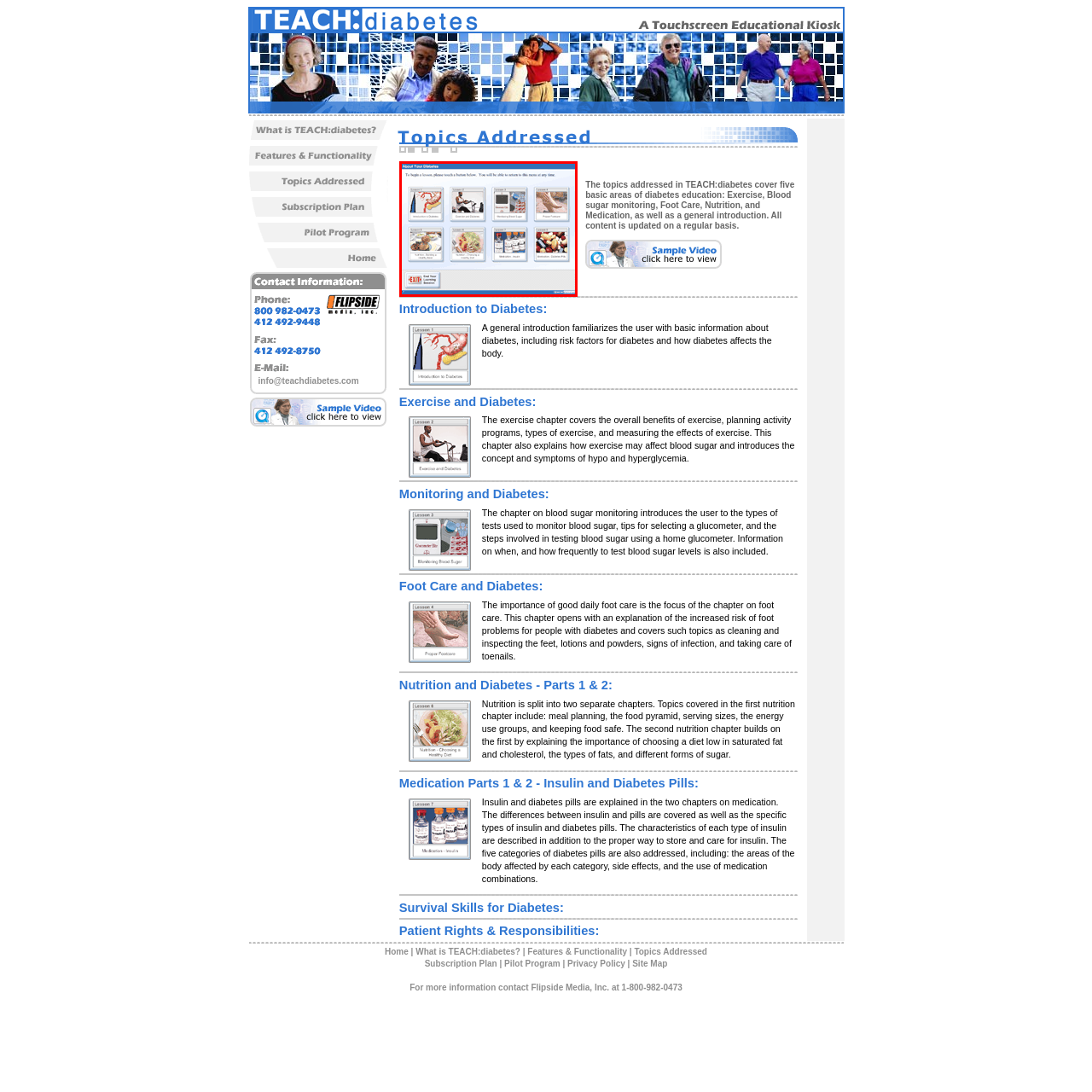How do users navigate through the lessons?
Observe the image within the red bounding box and give a detailed and thorough answer to the question.

The interface features a grid layout with various buttons that users can touch to access different lessons related to diabetes management and education, allowing users to navigate through the lessons by simply touching the desired topic.